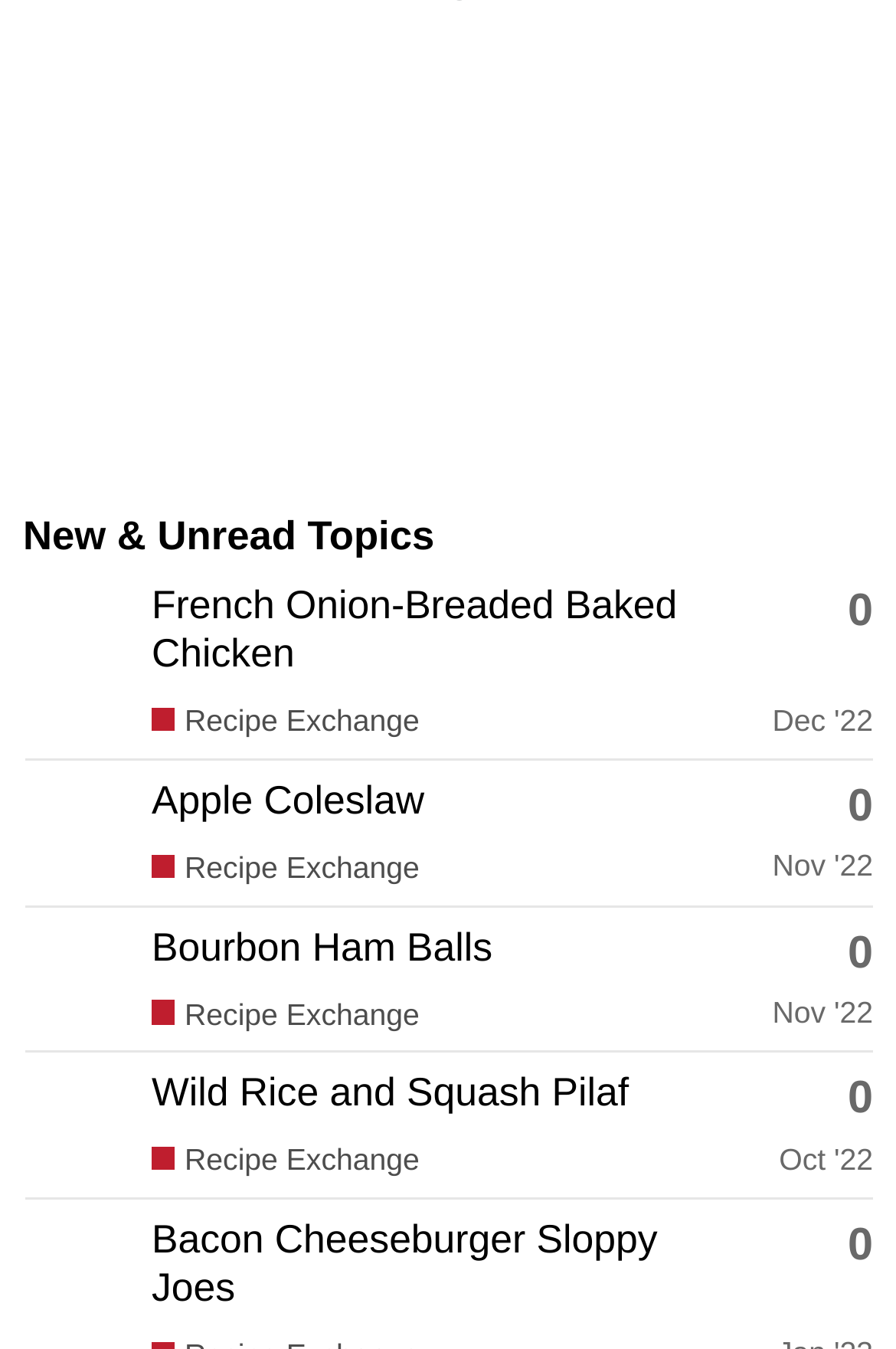How many replies does the topic 'Bourbon Ham Balls' have?
Using the screenshot, give a one-word or short phrase answer.

0